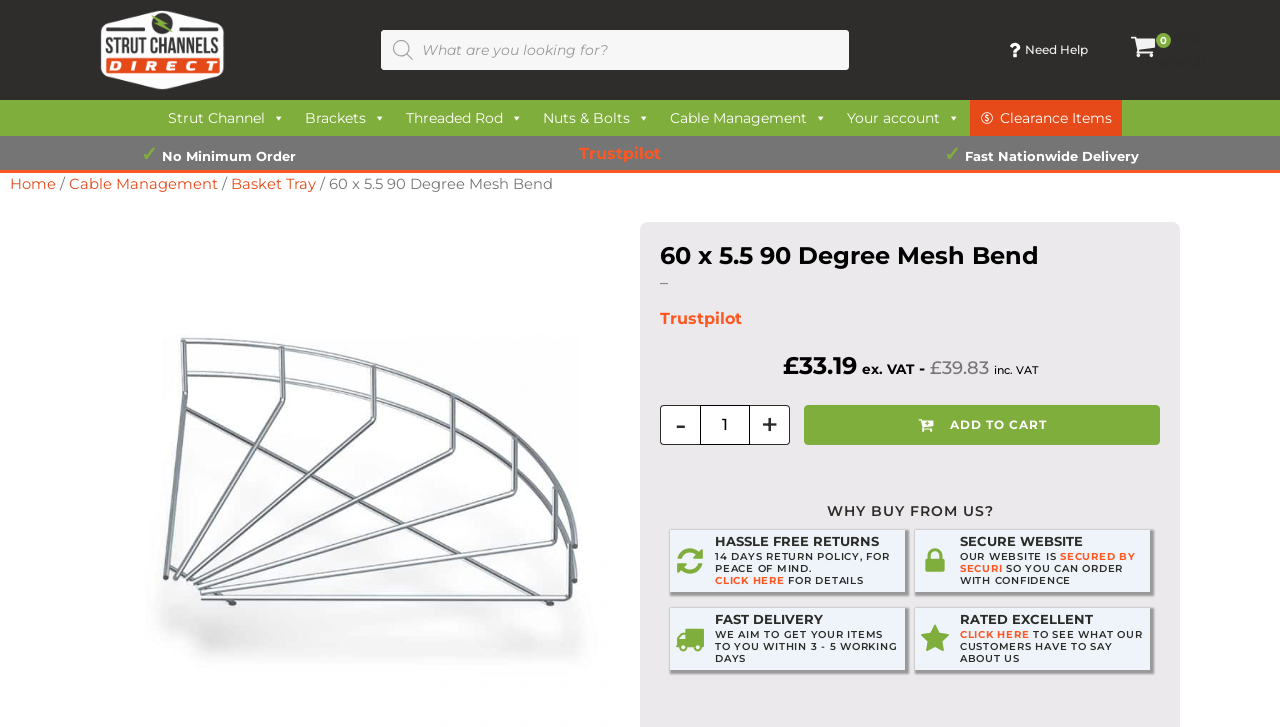What is the product name?
Respond with a short answer, either a single word or a phrase, based on the image.

60 x 5.5 90 Degree Mesh Bend